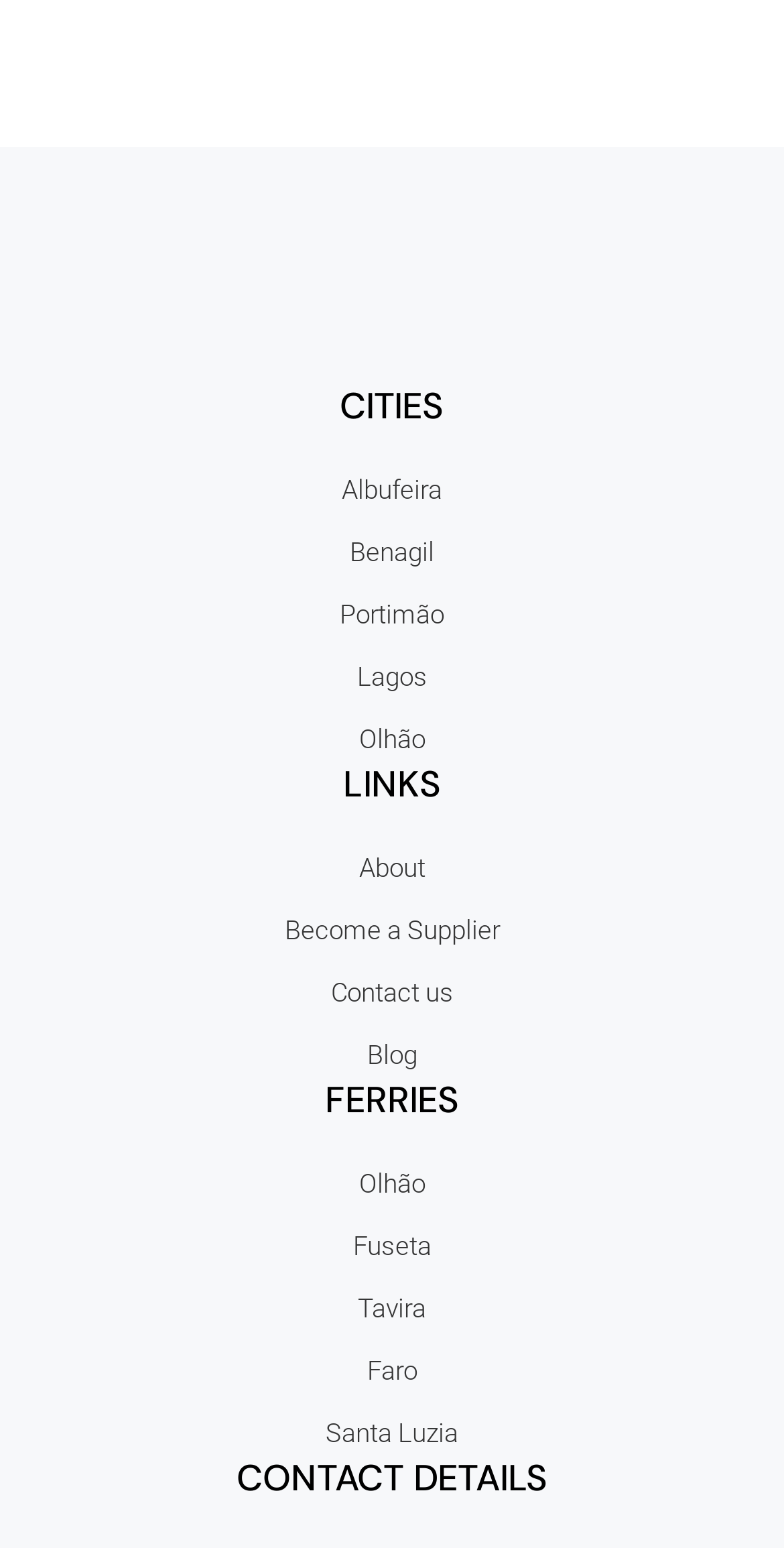Determine the bounding box coordinates of the clickable area required to perform the following instruction: "View information about Albufeira". The coordinates should be represented as four float numbers between 0 and 1: [left, top, right, bottom].

[0.026, 0.3, 0.974, 0.333]